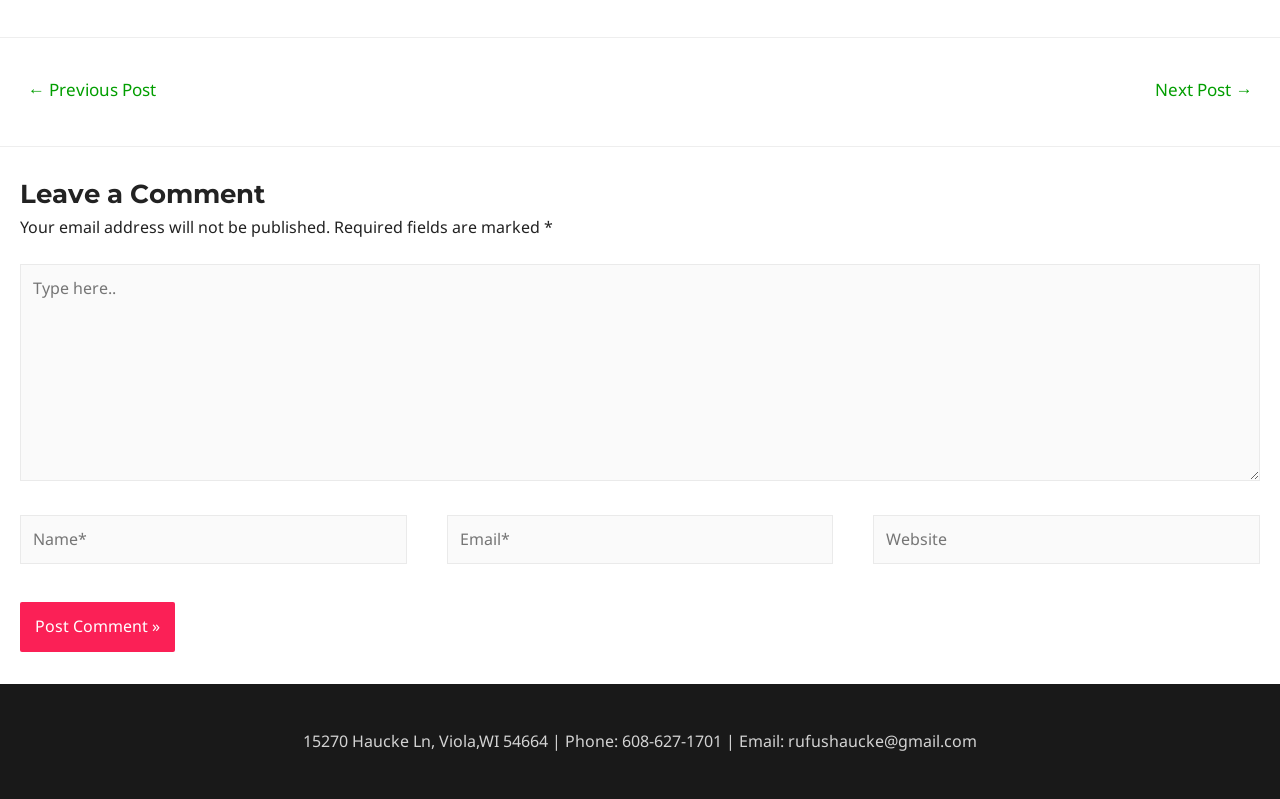Please provide a short answer using a single word or phrase for the question:
Is the website field required in the comment form?

No